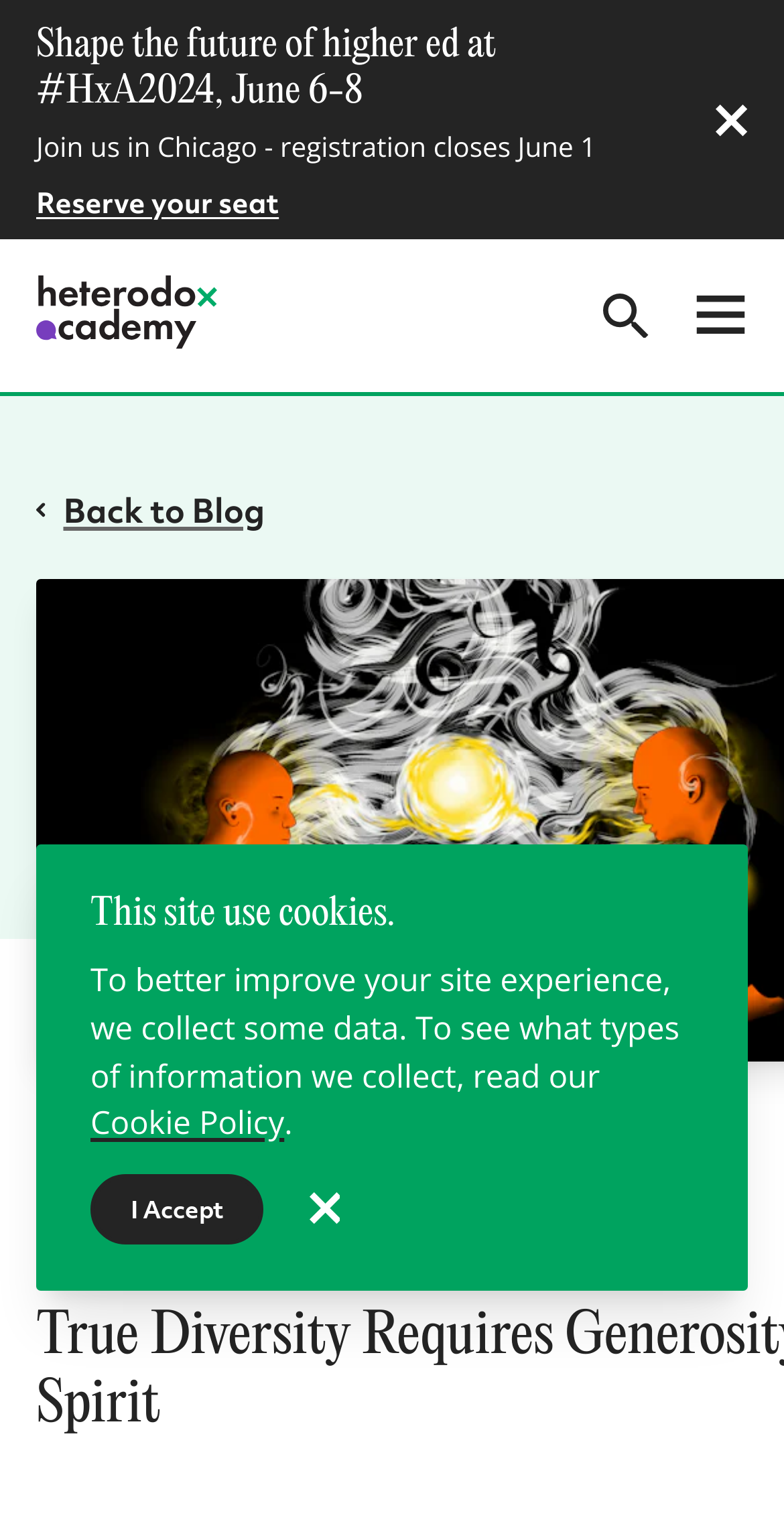Deliver a detailed narrative of the webpage's visual and textual elements.

The webpage appears to be the homepage of Heterodox Academy, an organization focused on promoting viewpoint diversity in higher education. At the top of the page, there is a prominent announcement about an upcoming conference, "Shape the future of higher ed at #HxA2024, June 6-8," with a call-to-action to "Reserve your seat." 

Below this announcement, there is a navigation menu with links to various sections of the website, including "About Us," "Discover," "Featured Issues," and "For Members." The navigation menu is divided into two parts: a header navigation at the top and a mobile navigation at the bottom.

The main content area of the page features a series of links and buttons organized into categories. There are links to various topics, such as "Open Inquiry," "Viewpoint Diversity," and "Campus Policy," as well as links to resources, such as "Teaching & Advocacy Resources" and "Campus Expression Survey." There are also links to member-specific areas, including "Member Login" and "My Profile."

In the bottom left corner of the page, there is a section with links to the organization's social media profiles and a newsletter subscription link. Nearby, there is a notice about the website's use of cookies, with links to the cookie policy and options to accept or reject cookies.

Throughout the page, there are several images, including icons and logos, which are used to enhance the visual appeal and provide visual cues for navigation. Overall, the webpage is well-organized and easy to navigate, with a clear focus on promoting the organization's mission and providing resources for its members and visitors.